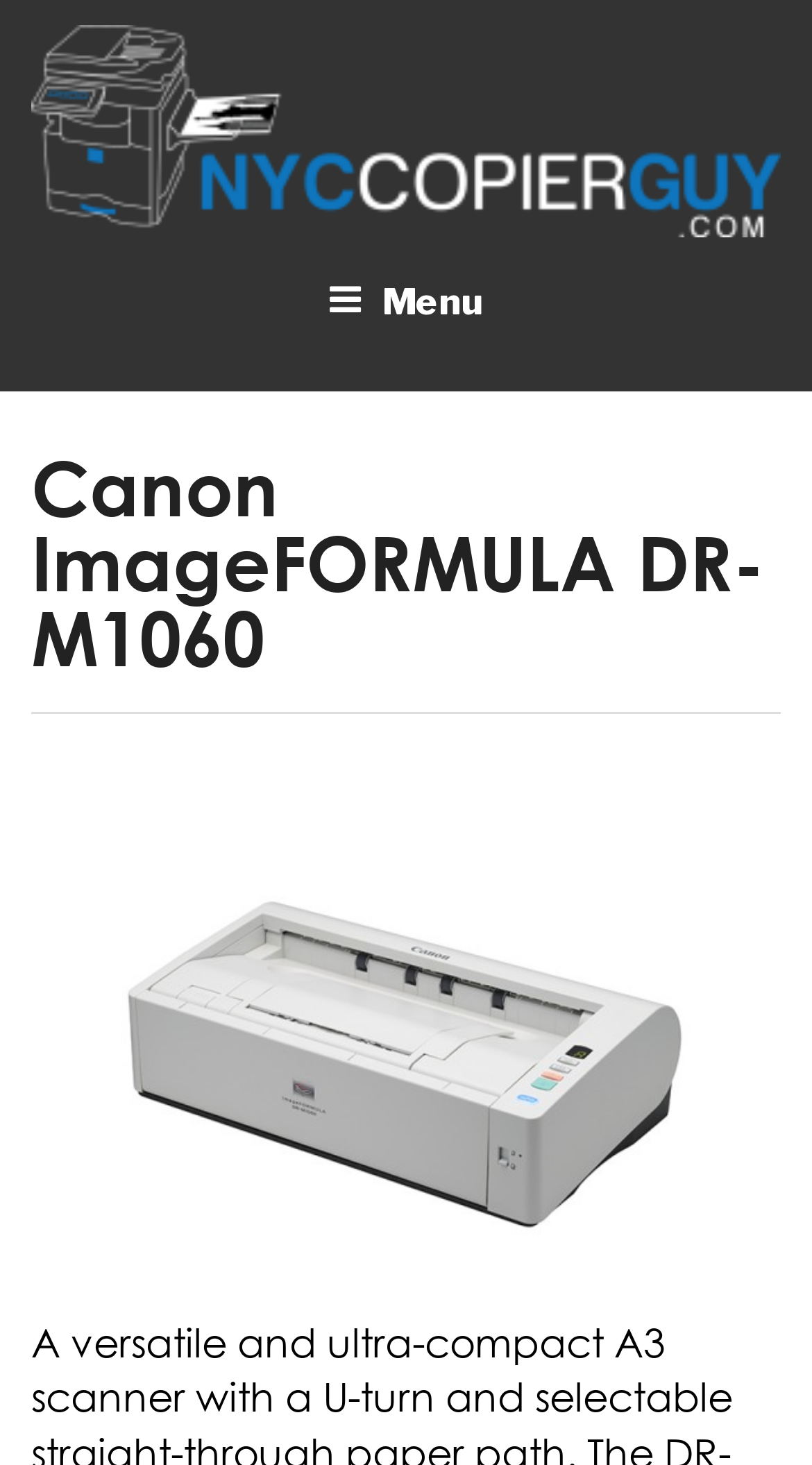Identify the bounding box coordinates for the UI element mentioned here: "alt="Logo"". Provide the coordinates as four float values between 0 and 1, i.e., [left, top, right, bottom].

[0.038, 0.017, 0.962, 0.161]